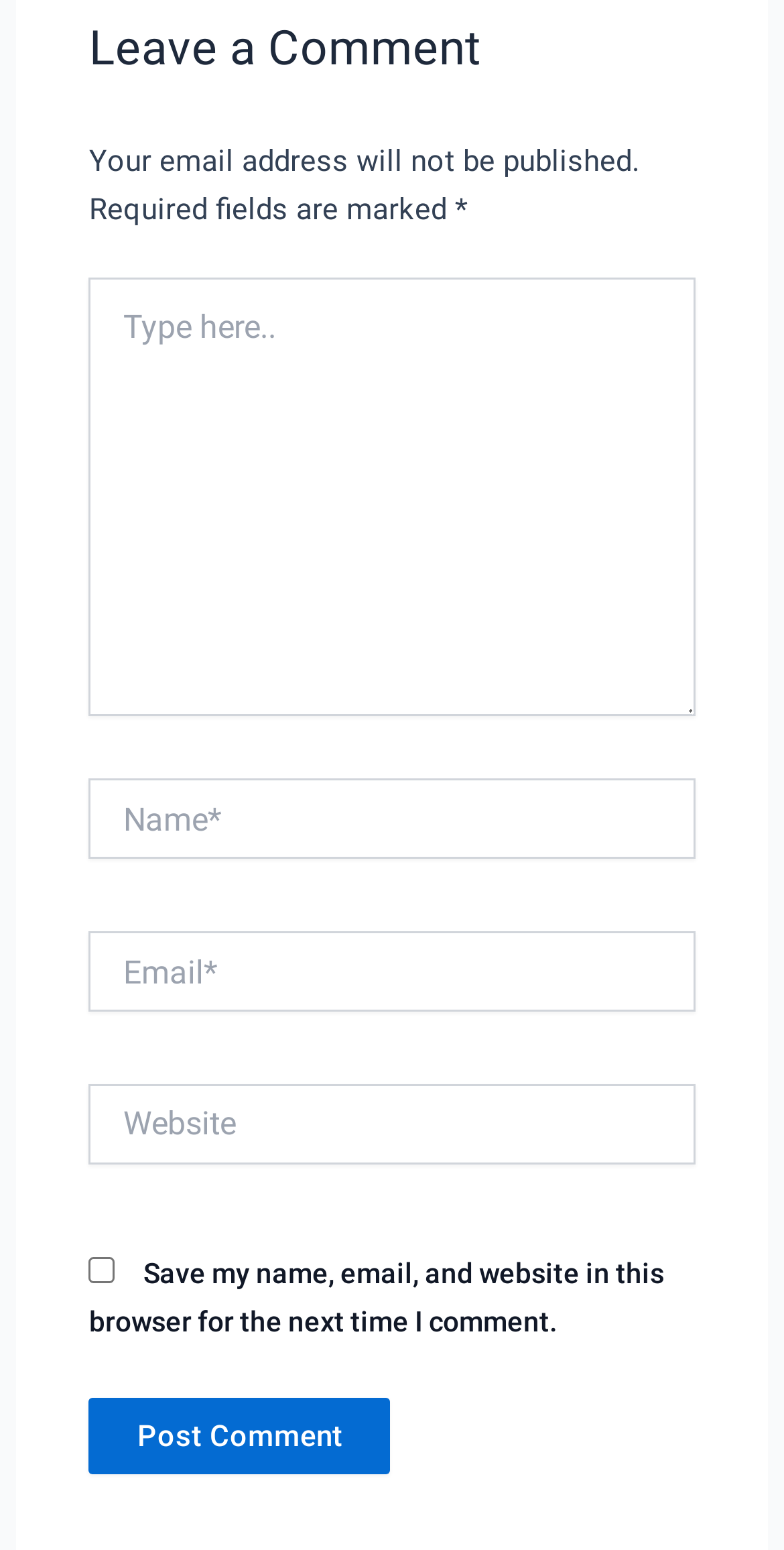What is the button at the bottom of the form for?
Based on the screenshot, provide your answer in one word or phrase.

Post Comment